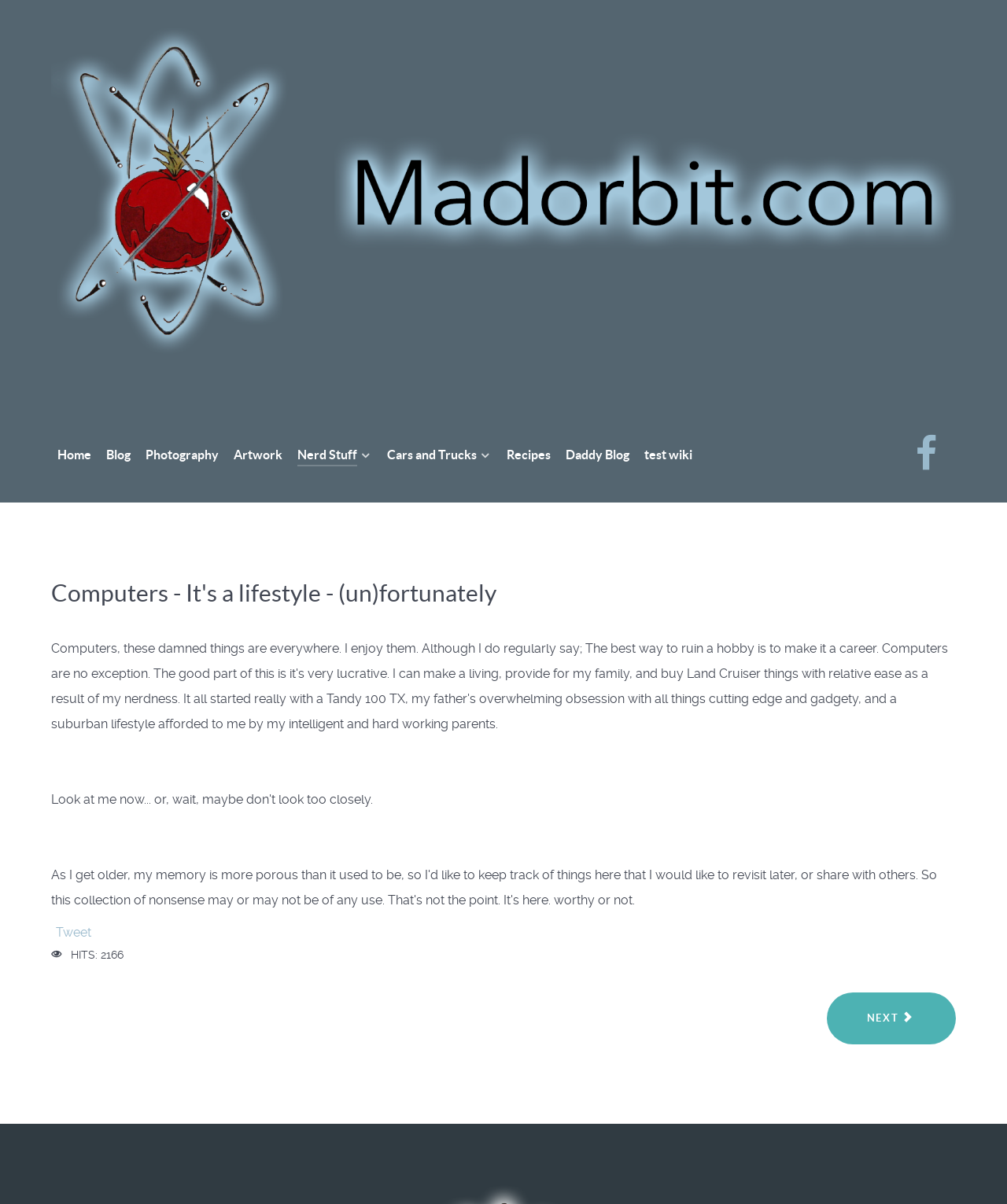Please identify the bounding box coordinates of the element I should click to complete this instruction: 'view blog'. The coordinates should be given as four float numbers between 0 and 1, like this: [left, top, right, bottom].

[0.105, 0.369, 0.13, 0.389]